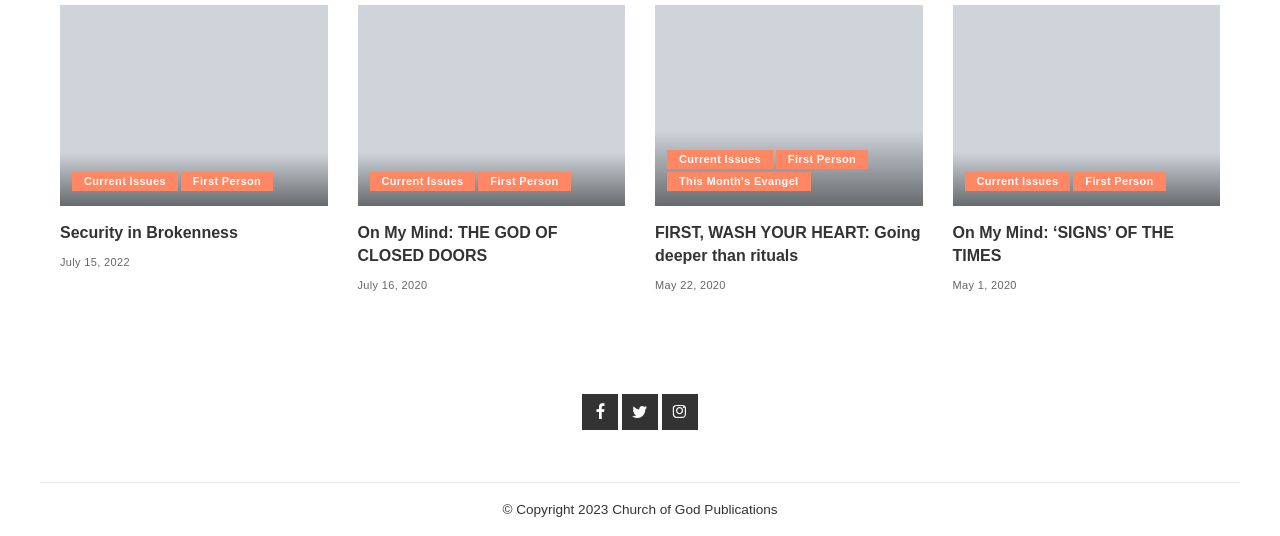Please provide the bounding box coordinates for the element that needs to be clicked to perform the instruction: "Read 'On My Mind: THE GOD OF CLOSED DOORS'". The coordinates must consist of four float numbers between 0 and 1, formatted as [left, top, right, bottom].

[0.279, 0.009, 0.488, 0.384]